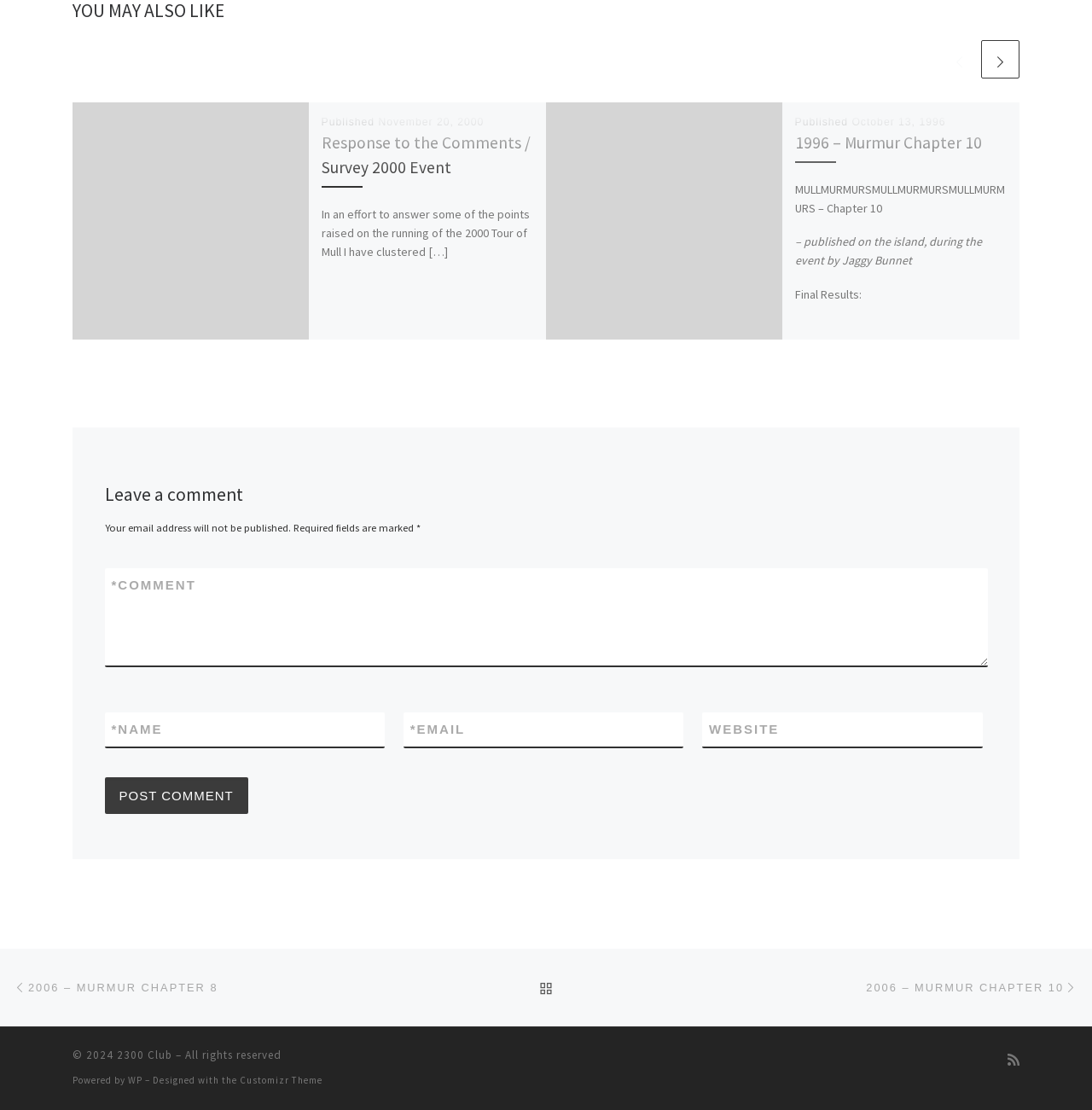Please locate the bounding box coordinates of the element's region that needs to be clicked to follow the instruction: "Click the 'Post Comment' button". The bounding box coordinates should be provided as four float numbers between 0 and 1, i.e., [left, top, right, bottom].

[0.096, 0.701, 0.227, 0.733]